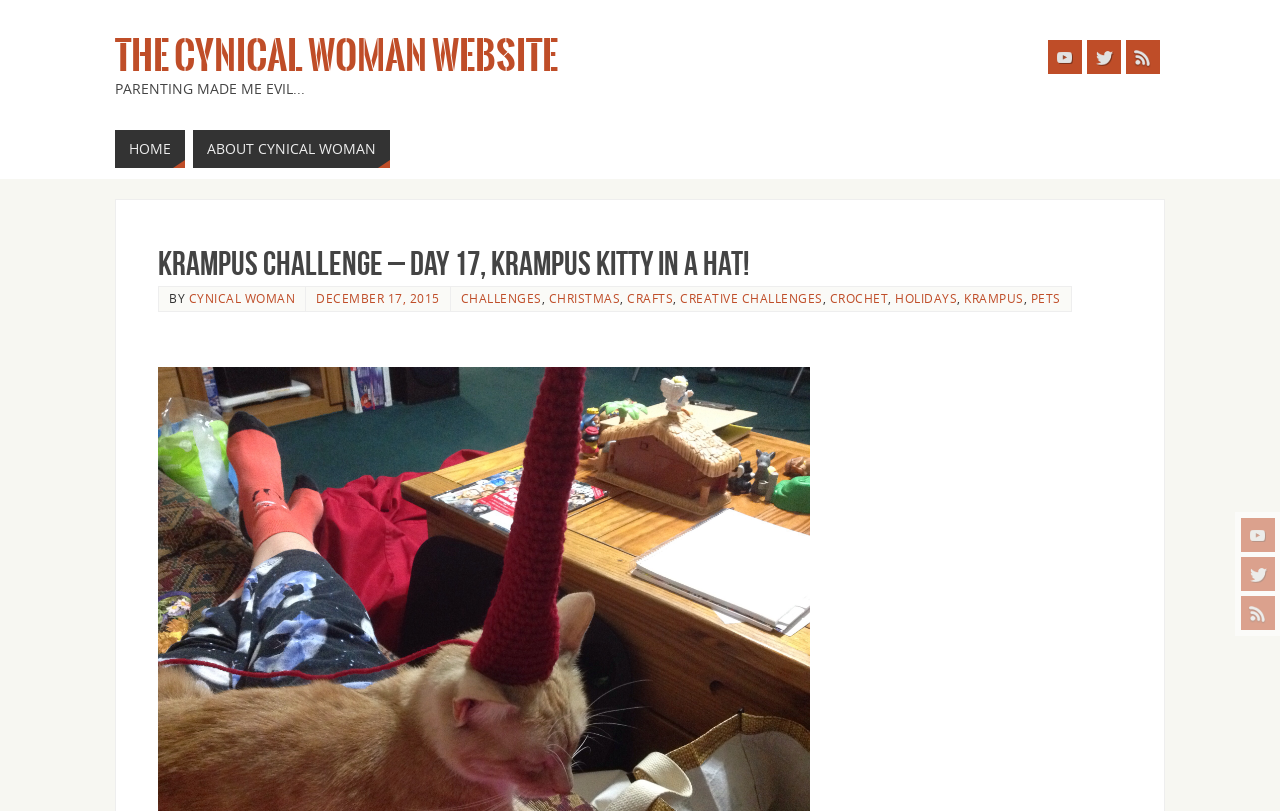Pinpoint the bounding box coordinates of the element that must be clicked to accomplish the following instruction: "Subscribe to RSS feed". The coordinates should be in the format of four float numbers between 0 and 1, i.e., [left, top, right, bottom].

[0.97, 0.735, 0.996, 0.777]